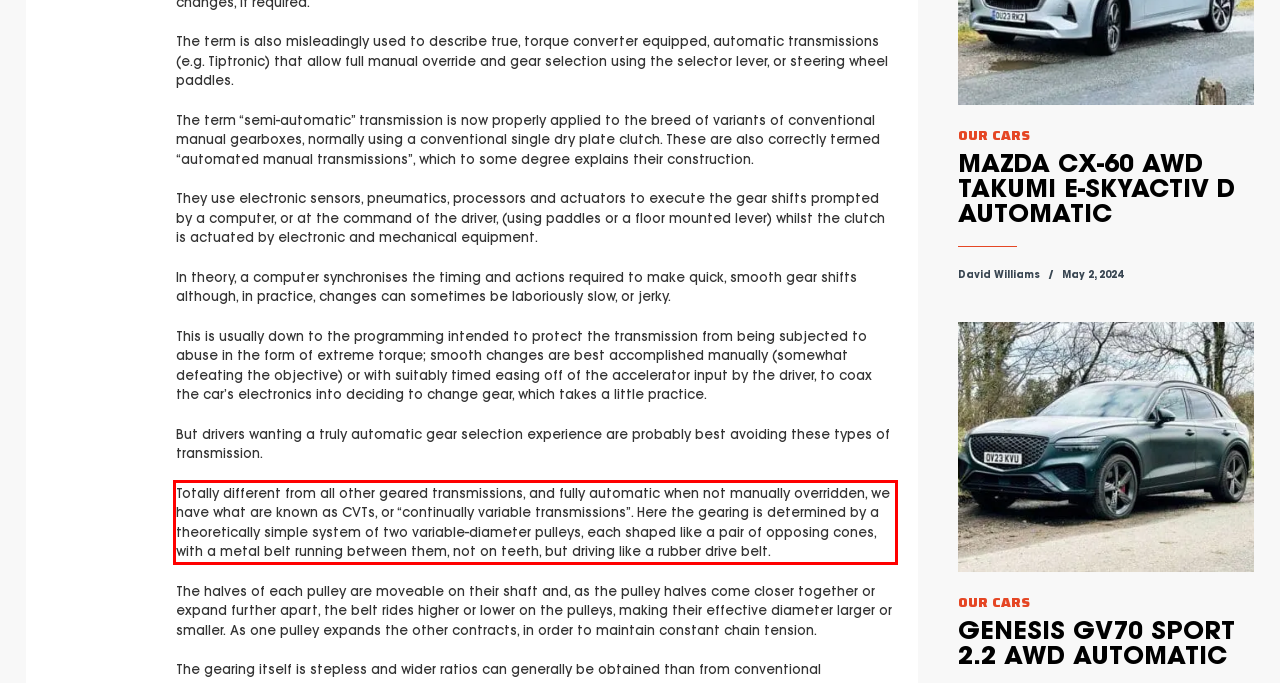Using the provided webpage screenshot, recognize the text content in the area marked by the red bounding box.

Totally different from all other geared transmissions, and fully automatic when not manually overridden, we have what are known as CVTs, or “continually variable transmissions”. Here the gearing is determined by a theoretically simple system of two variable-diameter pulleys, each shaped like a pair of opposing cones, with a metal belt running between them, not on teeth, but driving like a rubber drive belt.